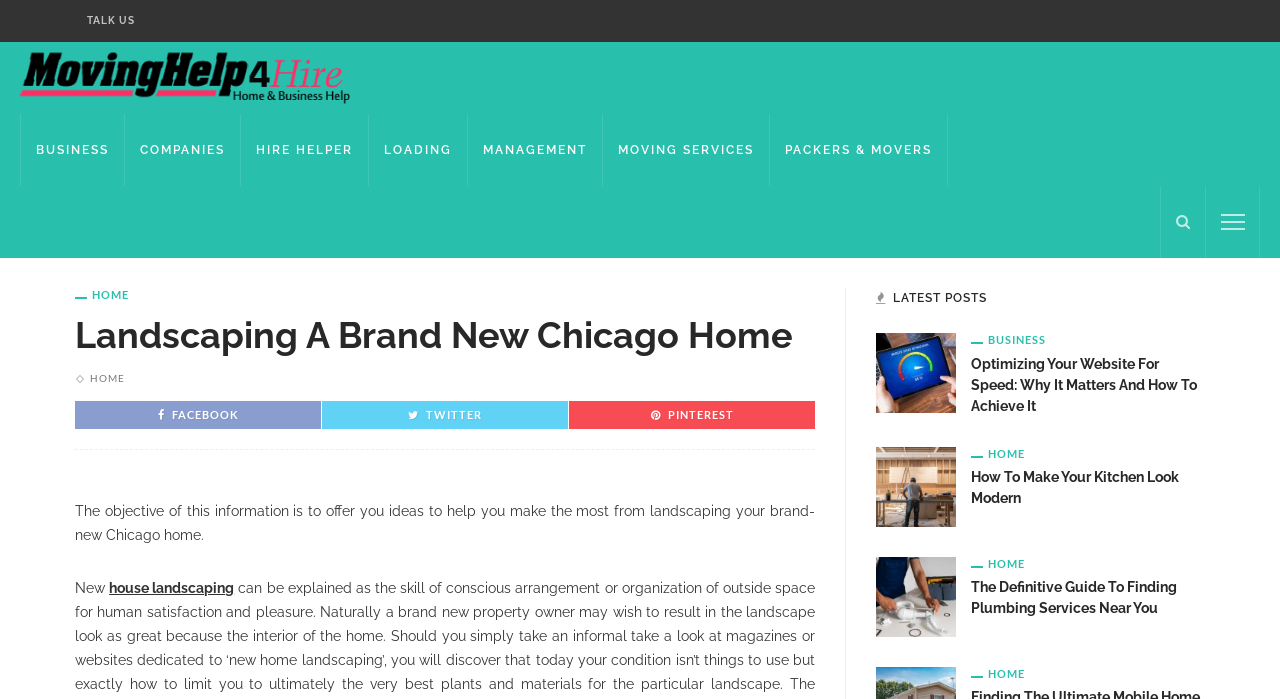How many social media links are present on this webpage? Analyze the screenshot and reply with just one word or a short phrase.

3